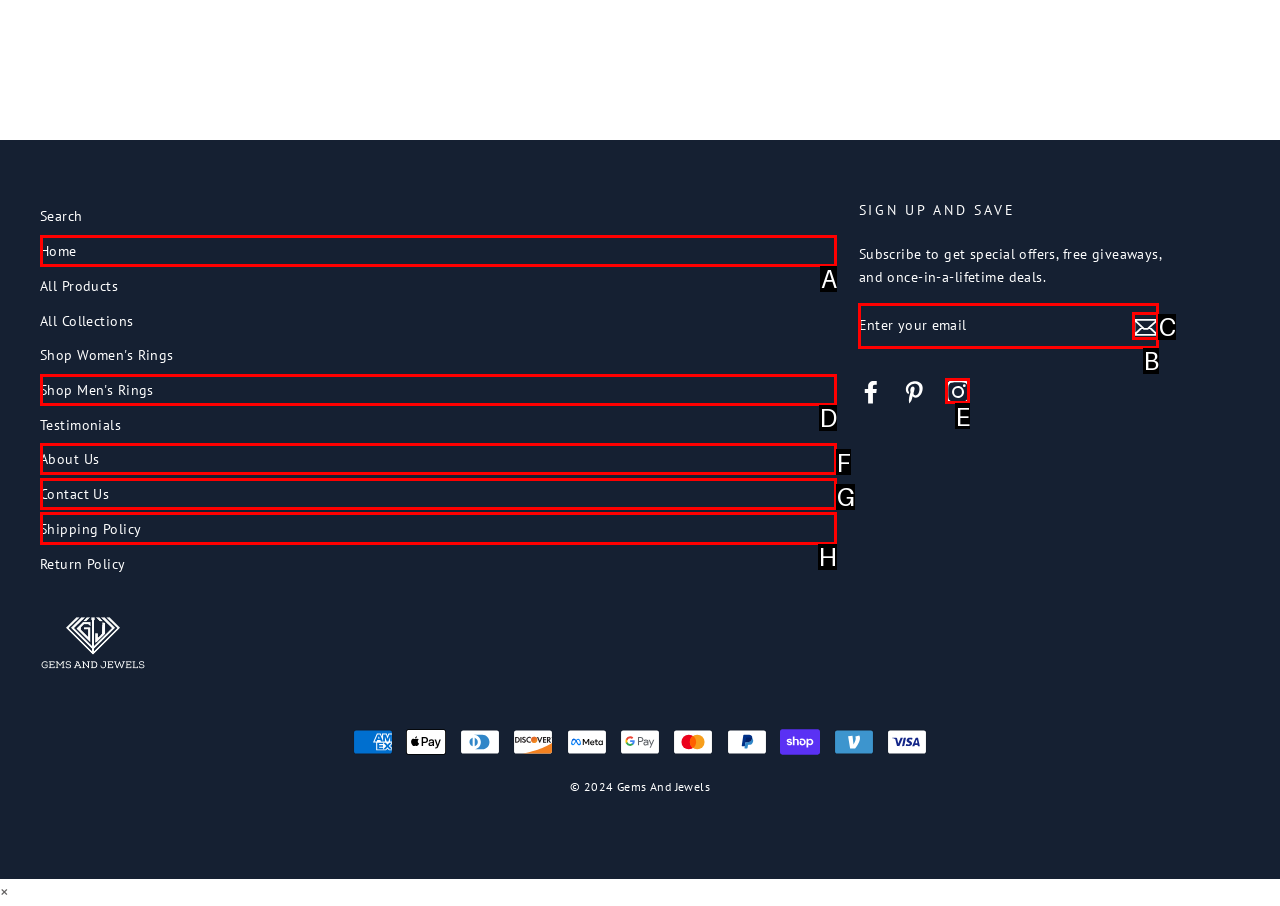Identify the option that corresponds to the description: Meet the ’09-10 Boston Celtics 
Provide the letter of the matching option from the available choices directly.

None